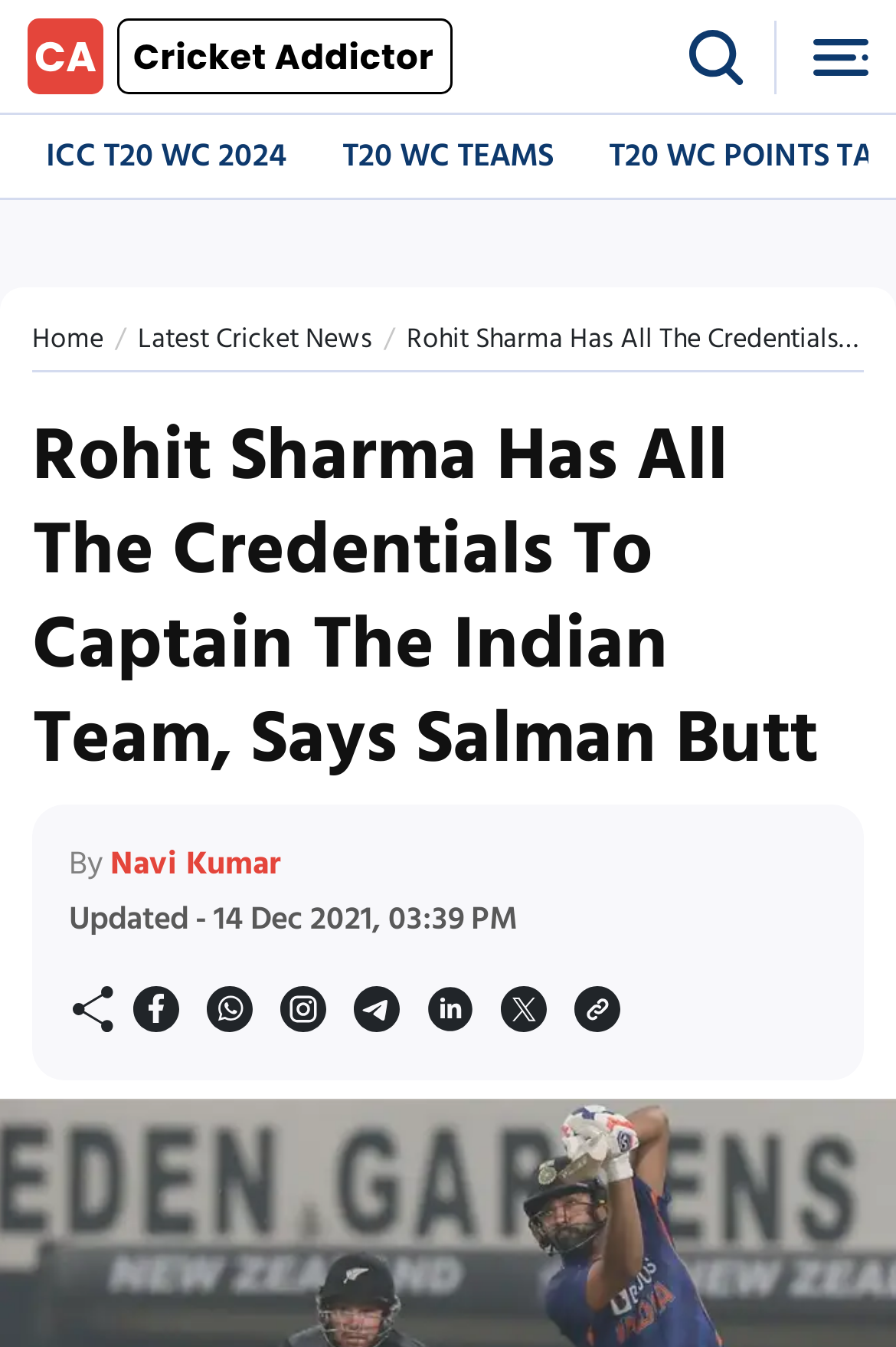Respond with a single word or phrase:
How many images are there in the top section of the webpage?

3